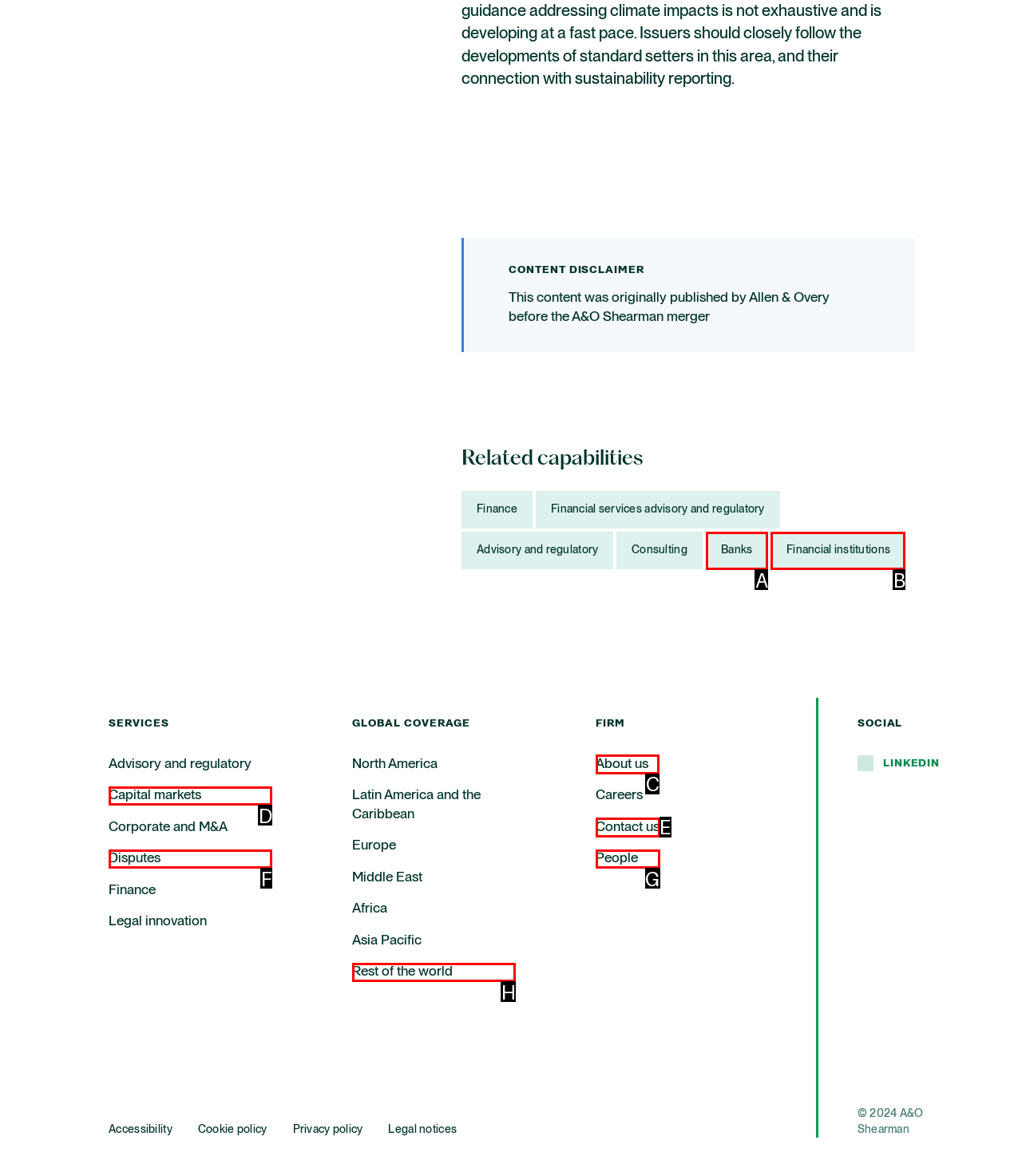Tell me which one HTML element I should click to complete the following task: Learn about the firm Answer with the option's letter from the given choices directly.

C